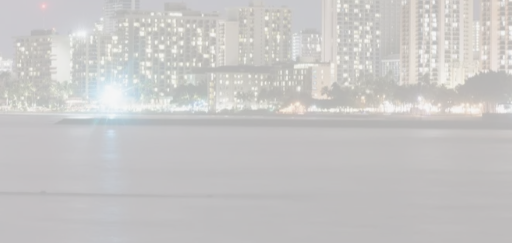What type of environment does the location embody?
Using the image, answer in one word or phrase.

Urban sophistication and natural beauty